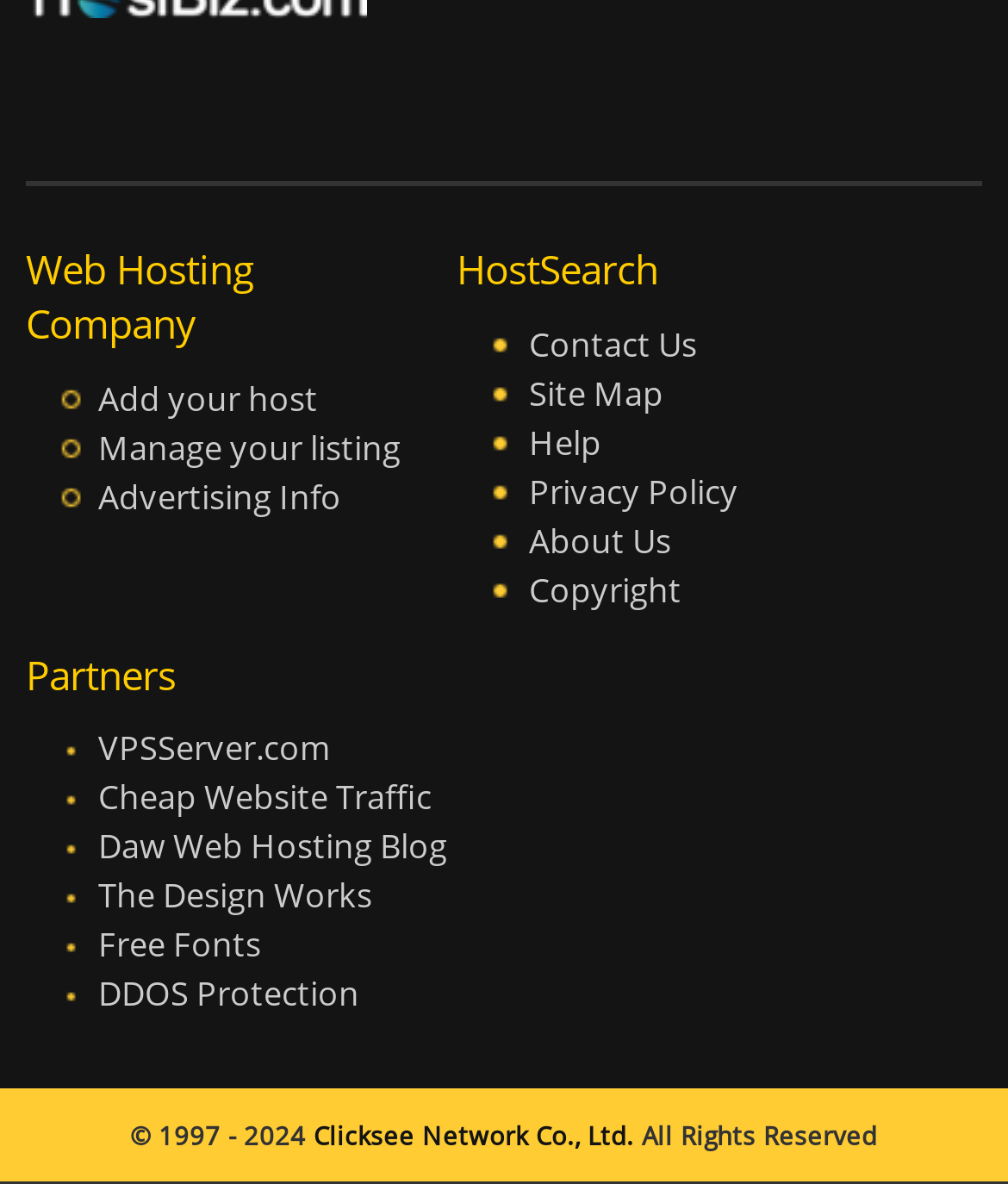Determine the bounding box coordinates for the area you should click to complete the following instruction: "Click on the 'LIFESTYLE' link".

None